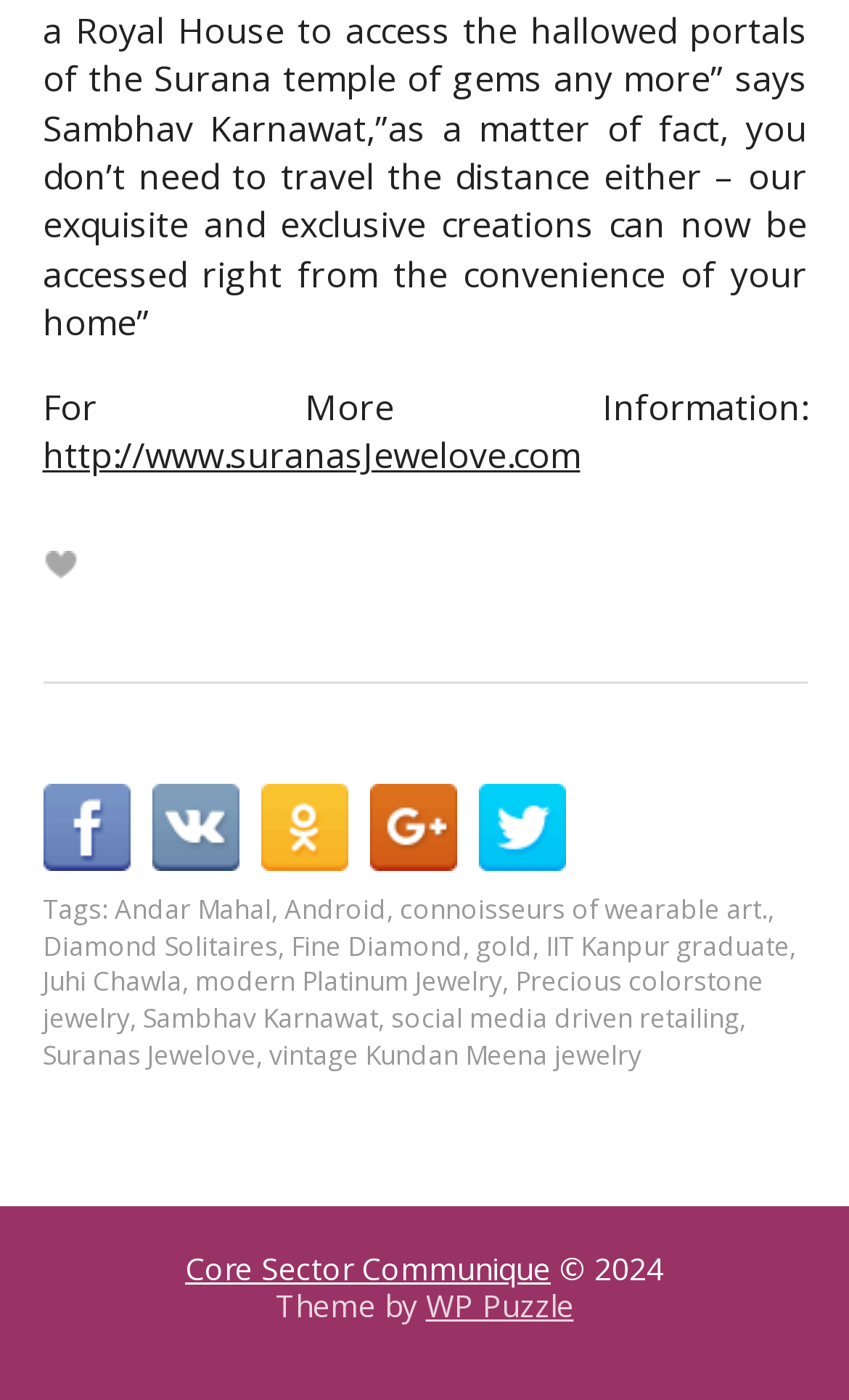Who is the IIT Kanpur graduate mentioned on the webpage?
Look at the image and respond to the question as thoroughly as possible.

The webpage mentions an IIT Kanpur graduate, and after examining the links on the webpage, I found that the graduate is Sambhav Karnawat, who is mentioned as a link on the webpage.